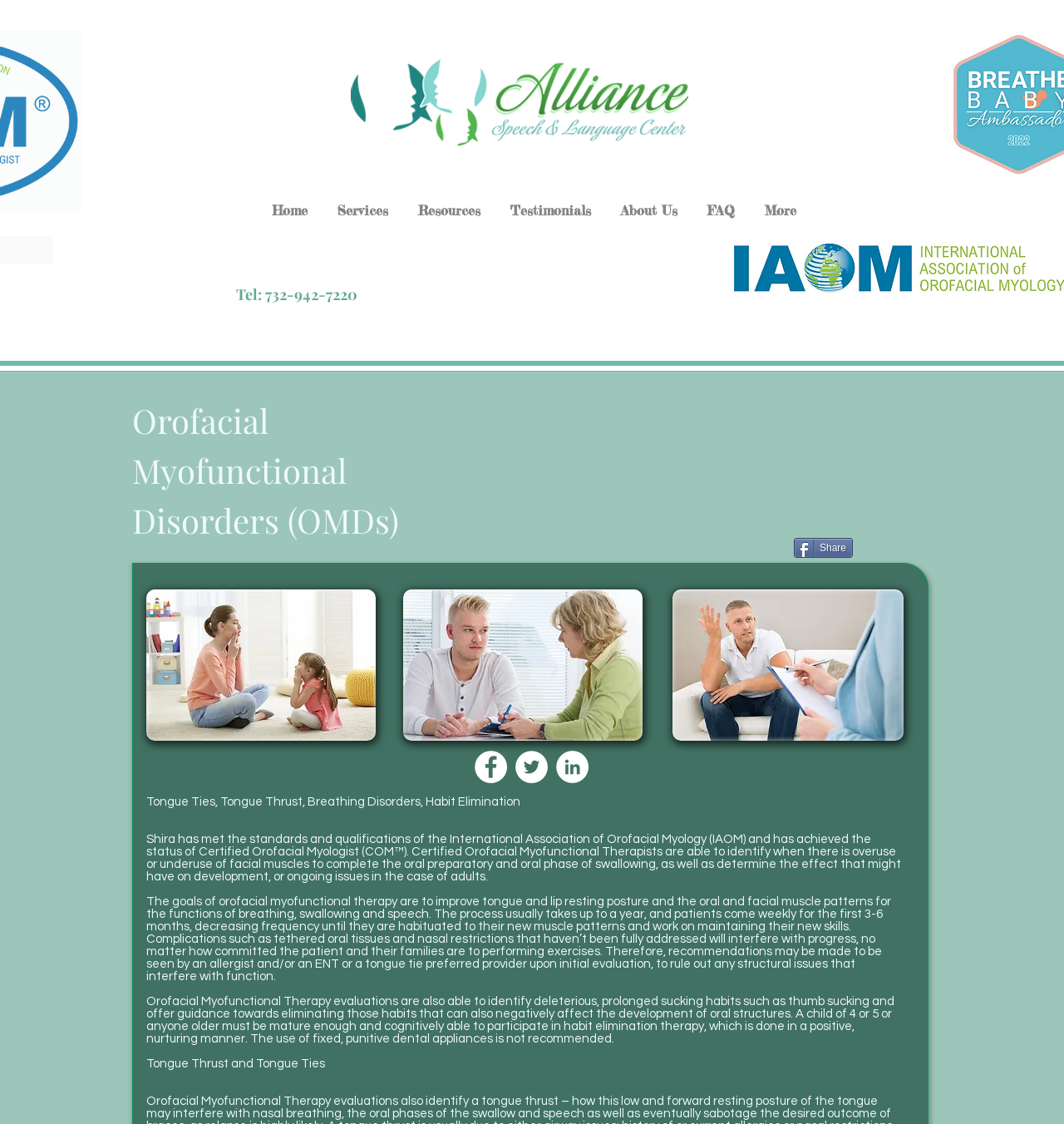Determine the bounding box coordinates of the clickable element to achieve the following action: 'Click the 'Share' button'. Provide the coordinates as four float values between 0 and 1, formatted as [left, top, right, bottom].

[0.746, 0.479, 0.802, 0.496]